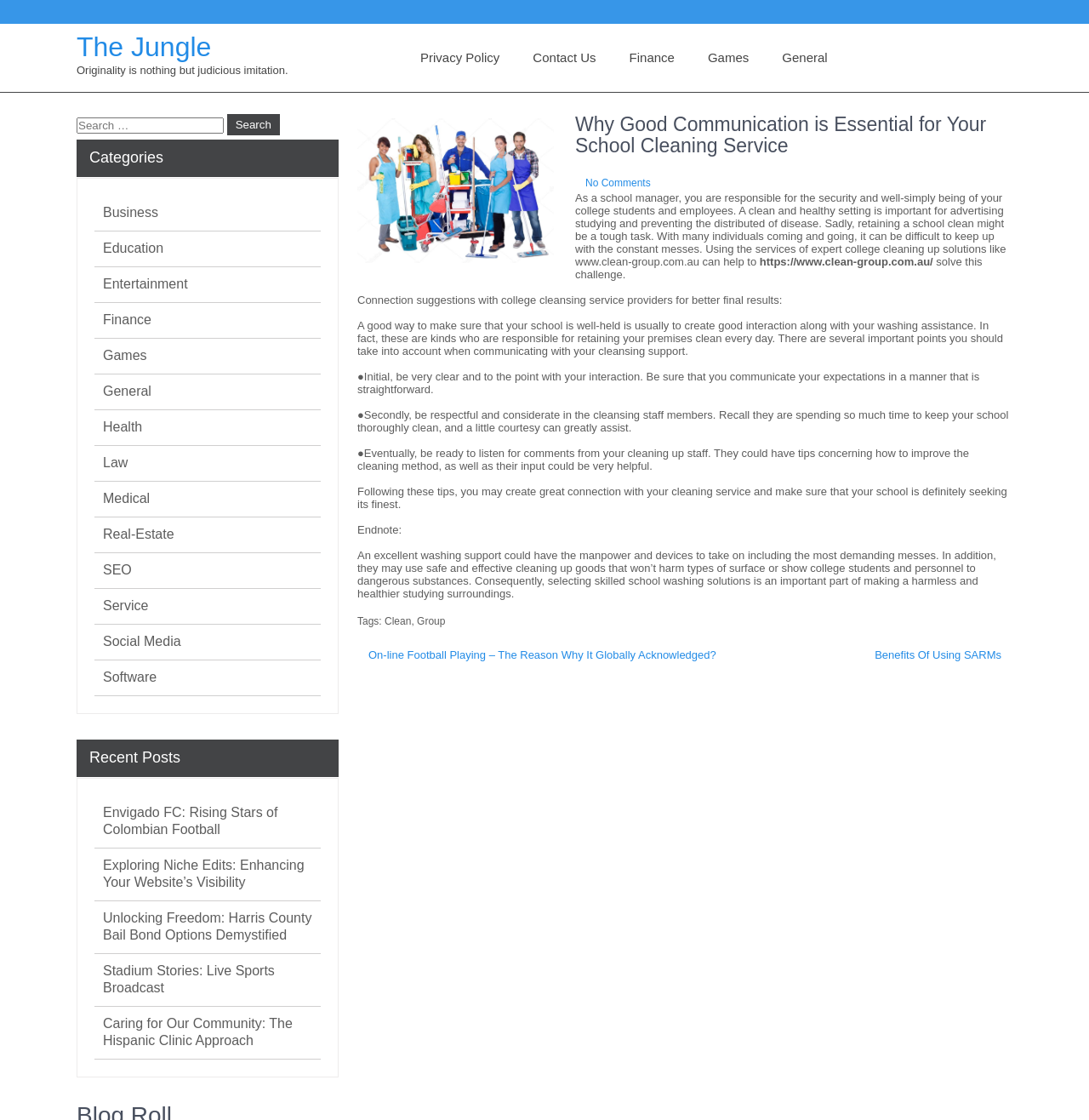Determine the bounding box coordinates (top-left x, top-left y, bottom-right x, bottom-right y) of the UI element described in the following text: Software

[0.095, 0.597, 0.144, 0.612]